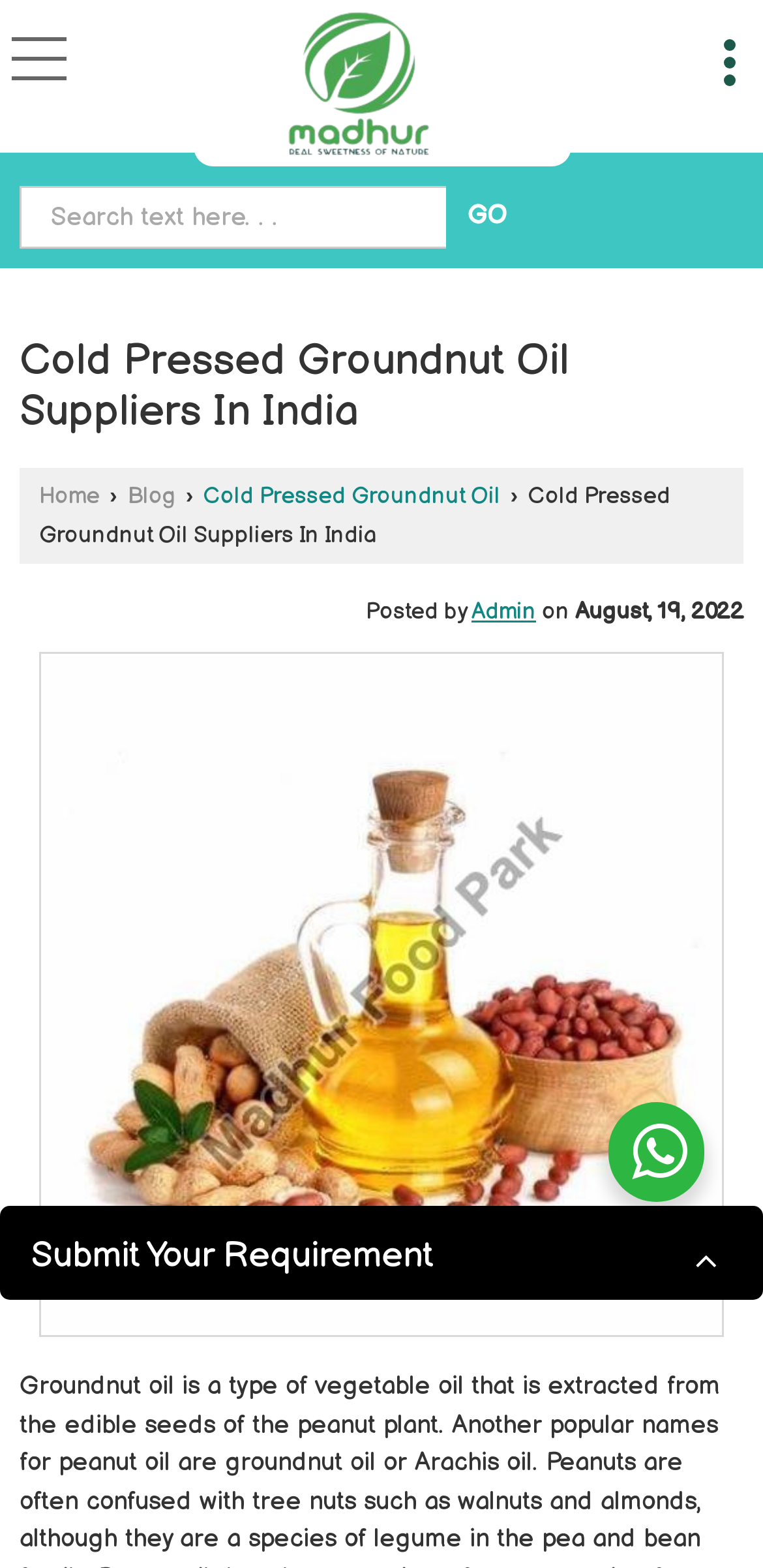What is the date of the article?
We need a detailed and meticulous answer to the question.

I found the answer by looking at the text 'August, 19, 2022' which is likely the date the article was posted.